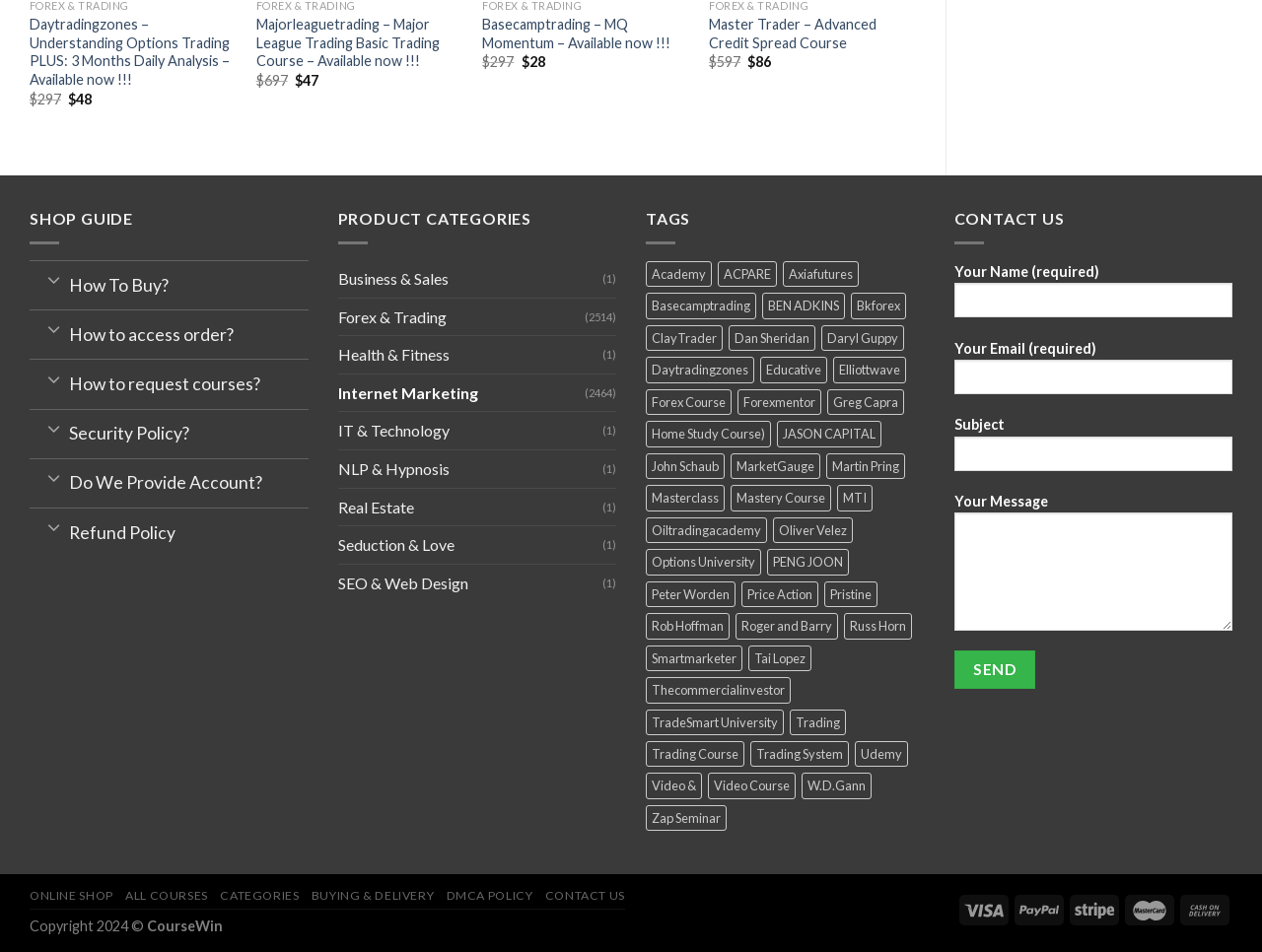Please find the bounding box coordinates of the element that needs to be clicked to perform the following instruction: "Toggle 'How To Buy?'". The bounding box coordinates should be four float numbers between 0 and 1, represented as [left, top, right, bottom].

[0.027, 0.28, 0.058, 0.306]